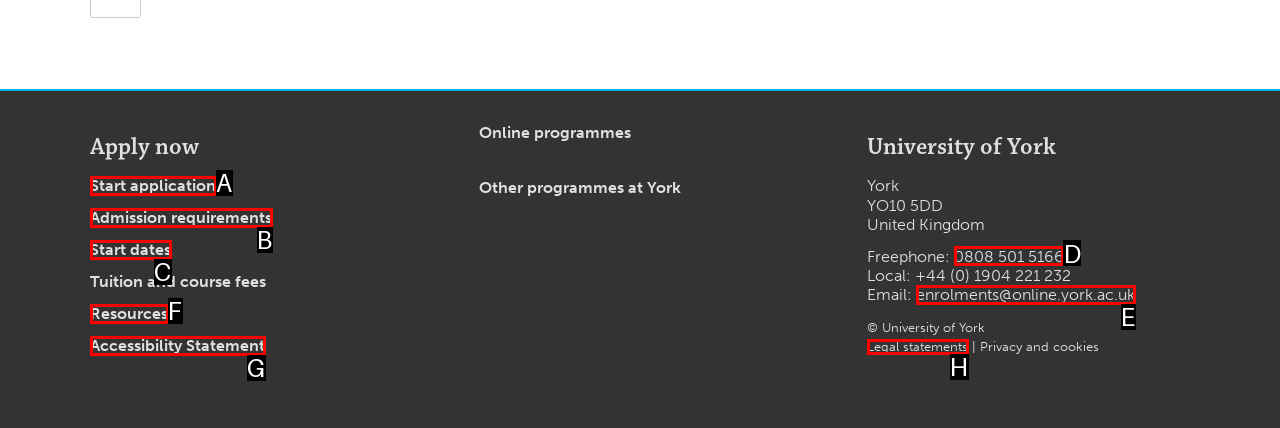Choose the letter of the option that needs to be clicked to perform the task: Contact us. Answer with the letter.

D